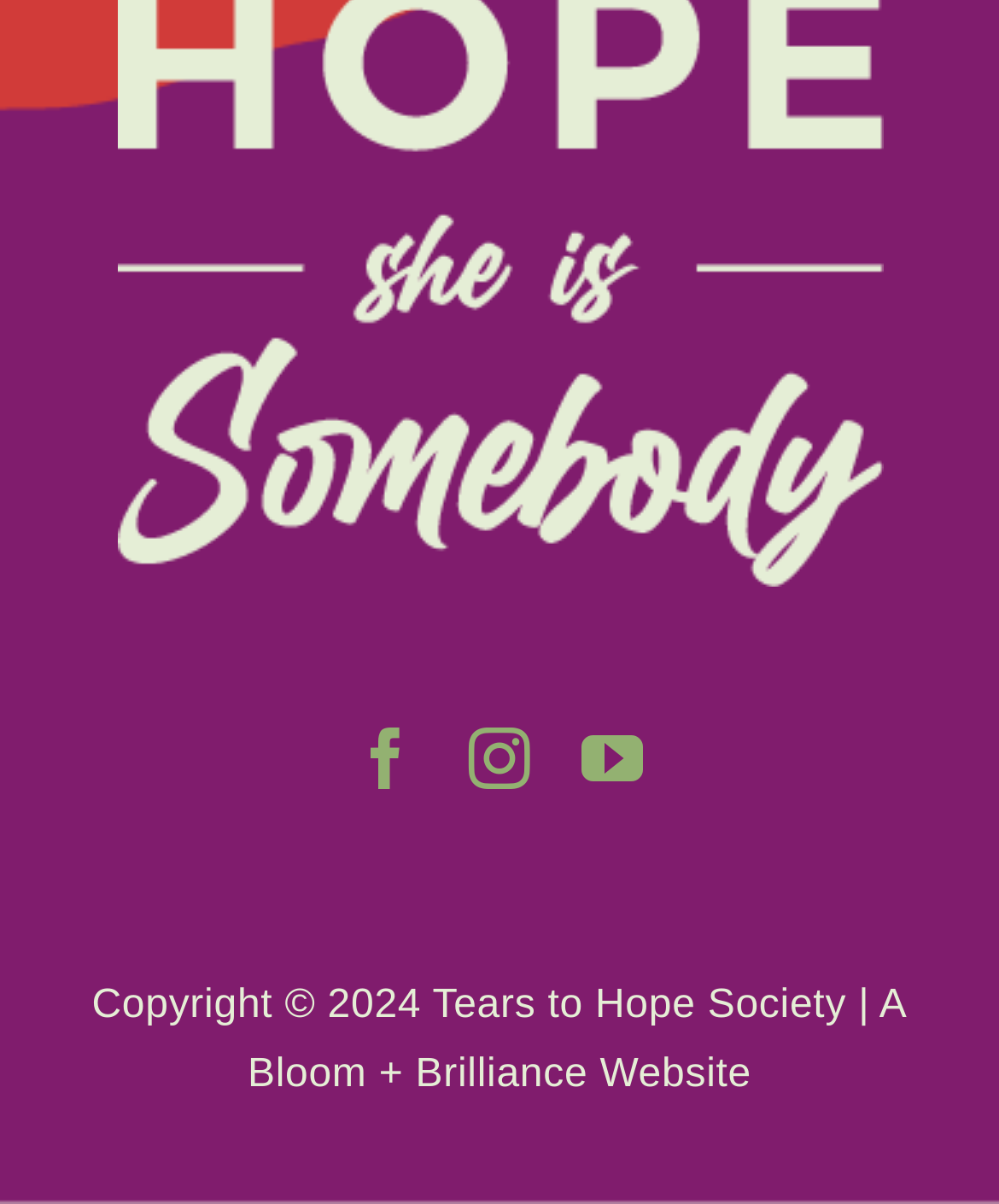Using the elements shown in the image, answer the question comprehensively: How many social media links are present?

I counted the number of link elements with social media platform names, such as 'facebook', 'instagram', and 'youtube', and found that there are three social media links present on the webpage.